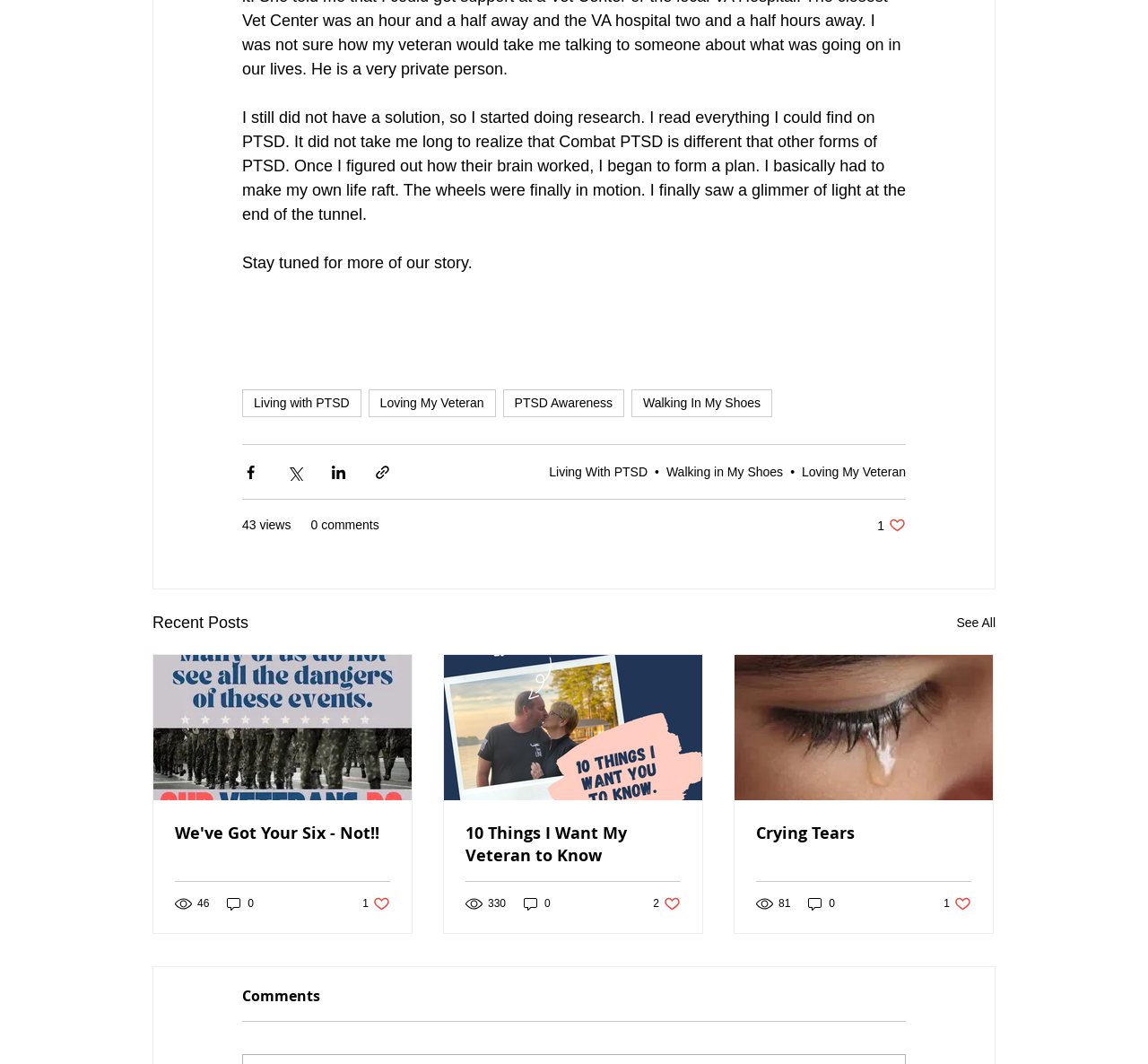Can you find the bounding box coordinates for the element to click on to achieve the instruction: "Read the 'Recent Posts' section"?

[0.133, 0.574, 0.216, 0.598]